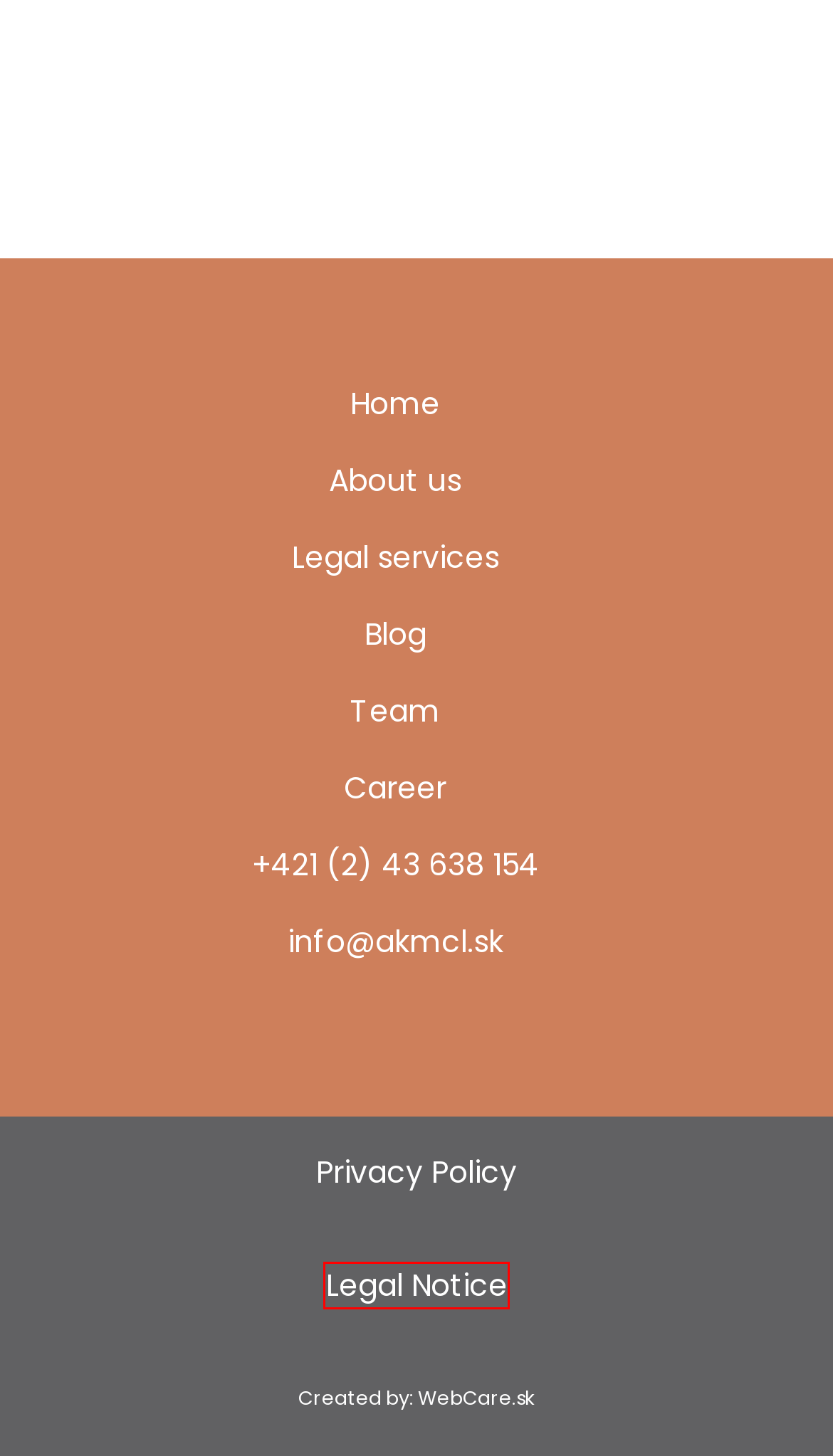Observe the provided screenshot of a webpage that has a red rectangle bounding box. Determine the webpage description that best matches the new webpage after clicking the element inside the red bounding box. Here are the candidates:
A. Legal Notice - AKMCL
B. PRIVACY POLICY - AKMCL
C. Career - AKMCL
D. About us - AKMCL
E. Team - AKMCL
F. Blog - AKMCL
G. Legal services - AKMCL
H. WEB | Care | Starostlivosť o webové stránky, eshopy a sociálne médiá

A